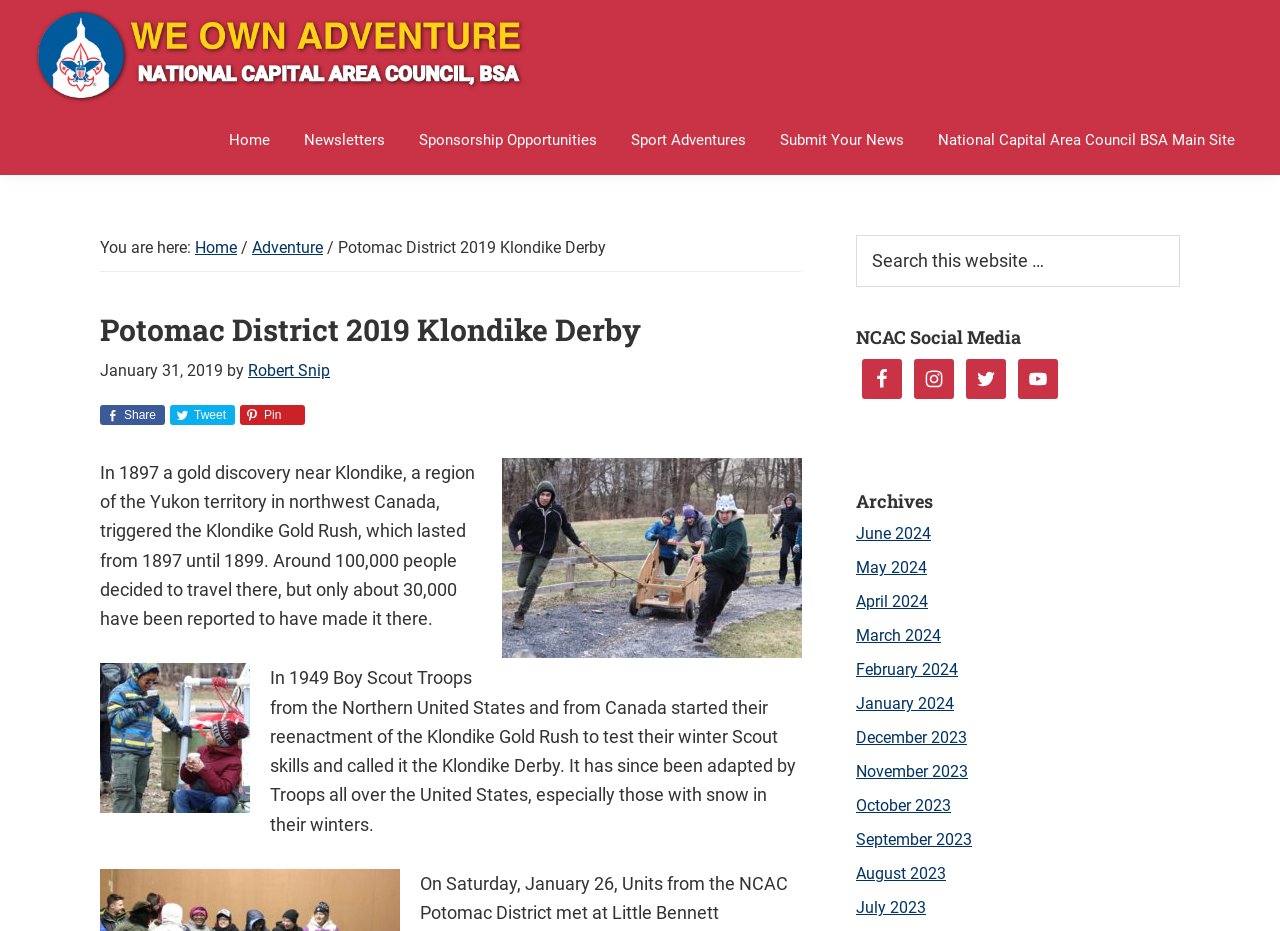Provide the bounding box coordinates of the HTML element this sentence describes: "name="s"".

None